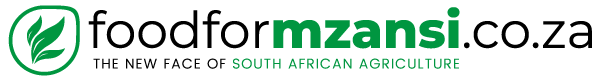Describe the image with as much detail as possible.

The image displays the logo of "Food For Mzansi," a platform dedicated to showcasing South African agriculture. The logo features a stylized leaf emblem that symbolizes growth and sustainability, alongside the website name "foodformzansi.co.za." Below the name, the tagline reads "THE NEW FACE OF SOUTH AFRICAN AGRICULTURE," emphasizing the organization's mission to uplift and innovate the agricultural sector. This visual identity reflects a commitment to promoting agricultural developments and connecting with audiences interested in the agricultural landscape of South Africa. The logo's design integrates vibrant colors that resonate with themes of nature and farming, capturing the essence of the initiative.